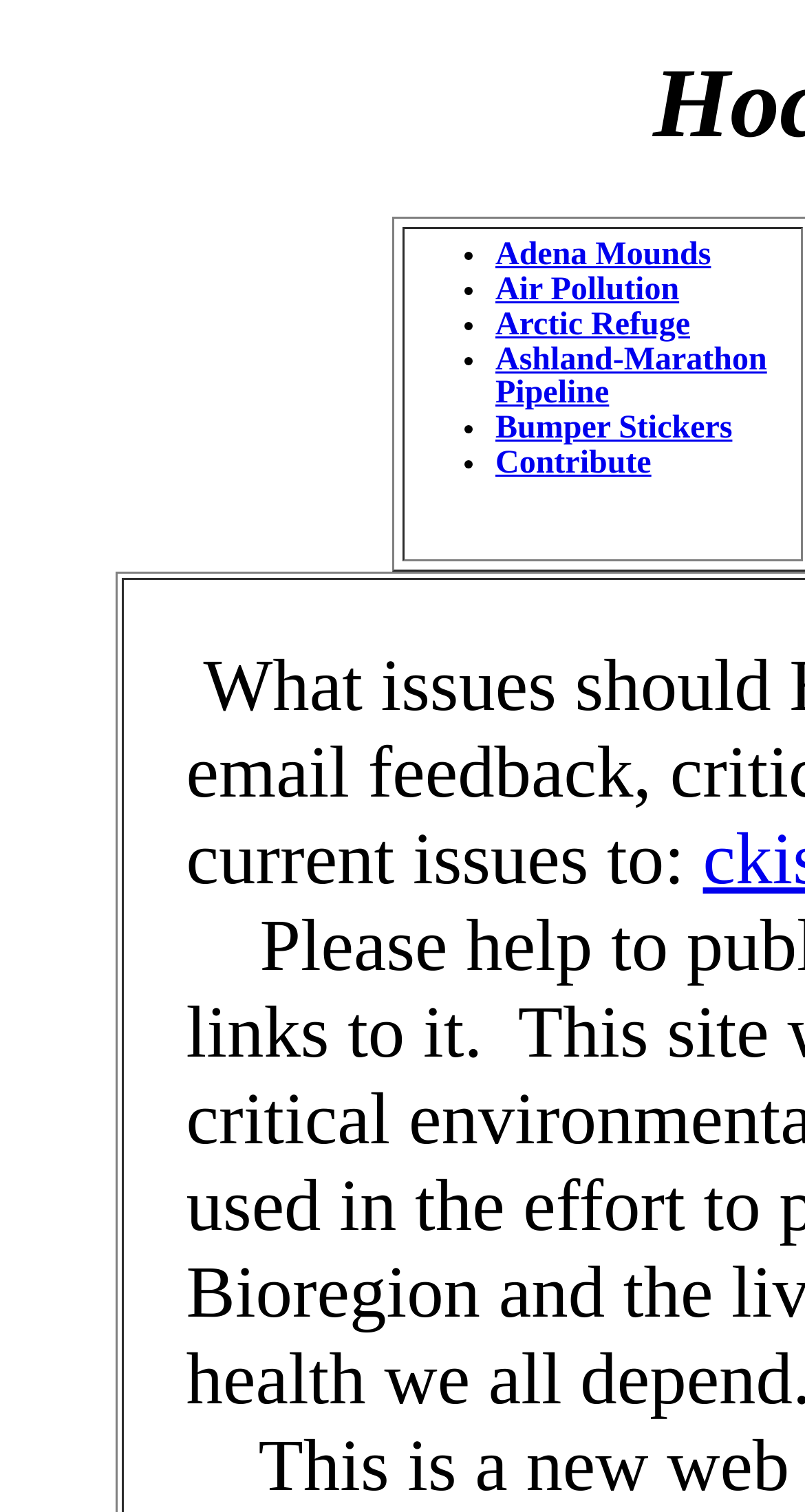Respond with a single word or phrase to the following question:
How many links are in the gridcell?

9